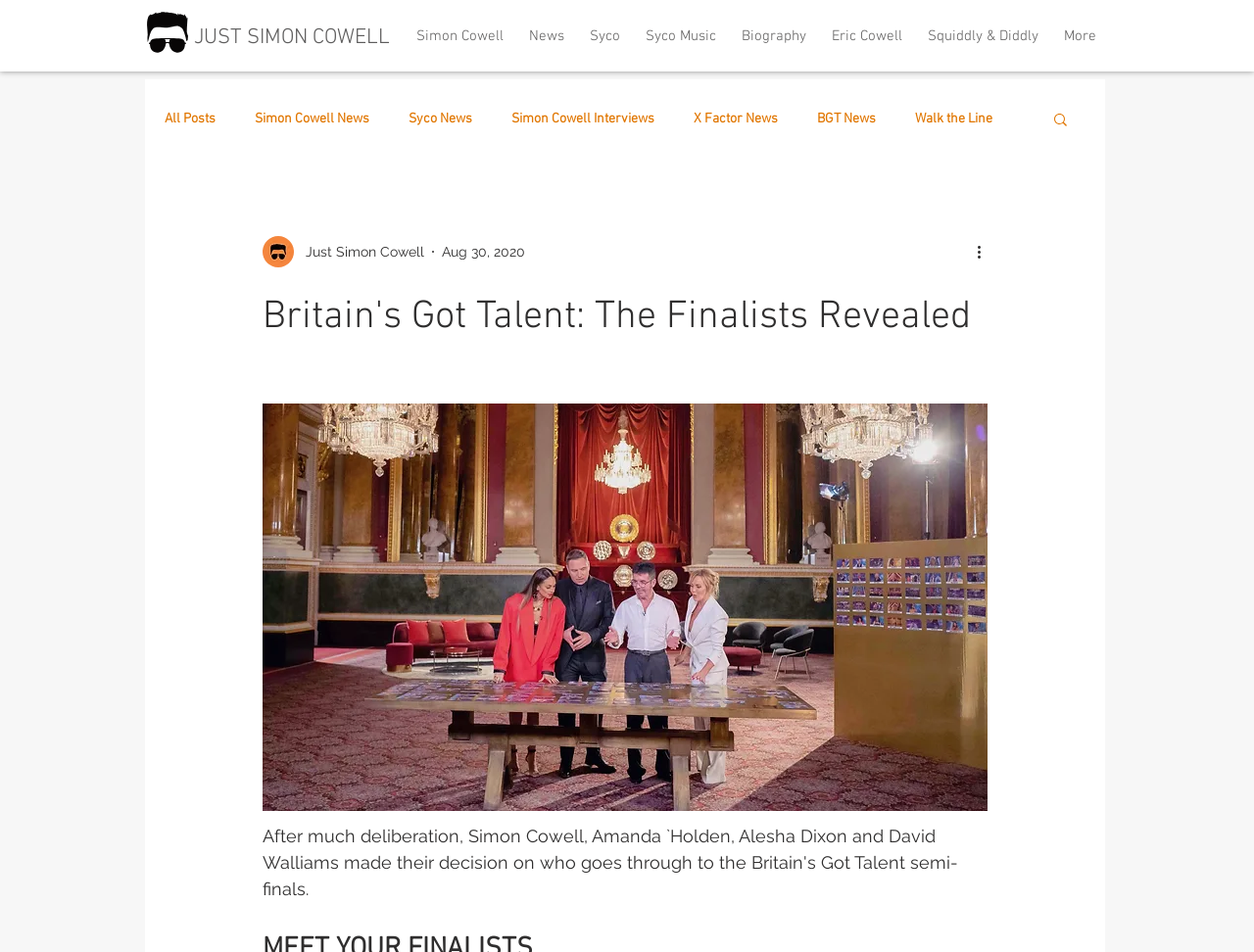Determine the bounding box coordinates for the clickable element required to fulfill the instruction: "Search for something". Provide the coordinates as four float numbers between 0 and 1, i.e., [left, top, right, bottom].

[0.838, 0.116, 0.853, 0.138]